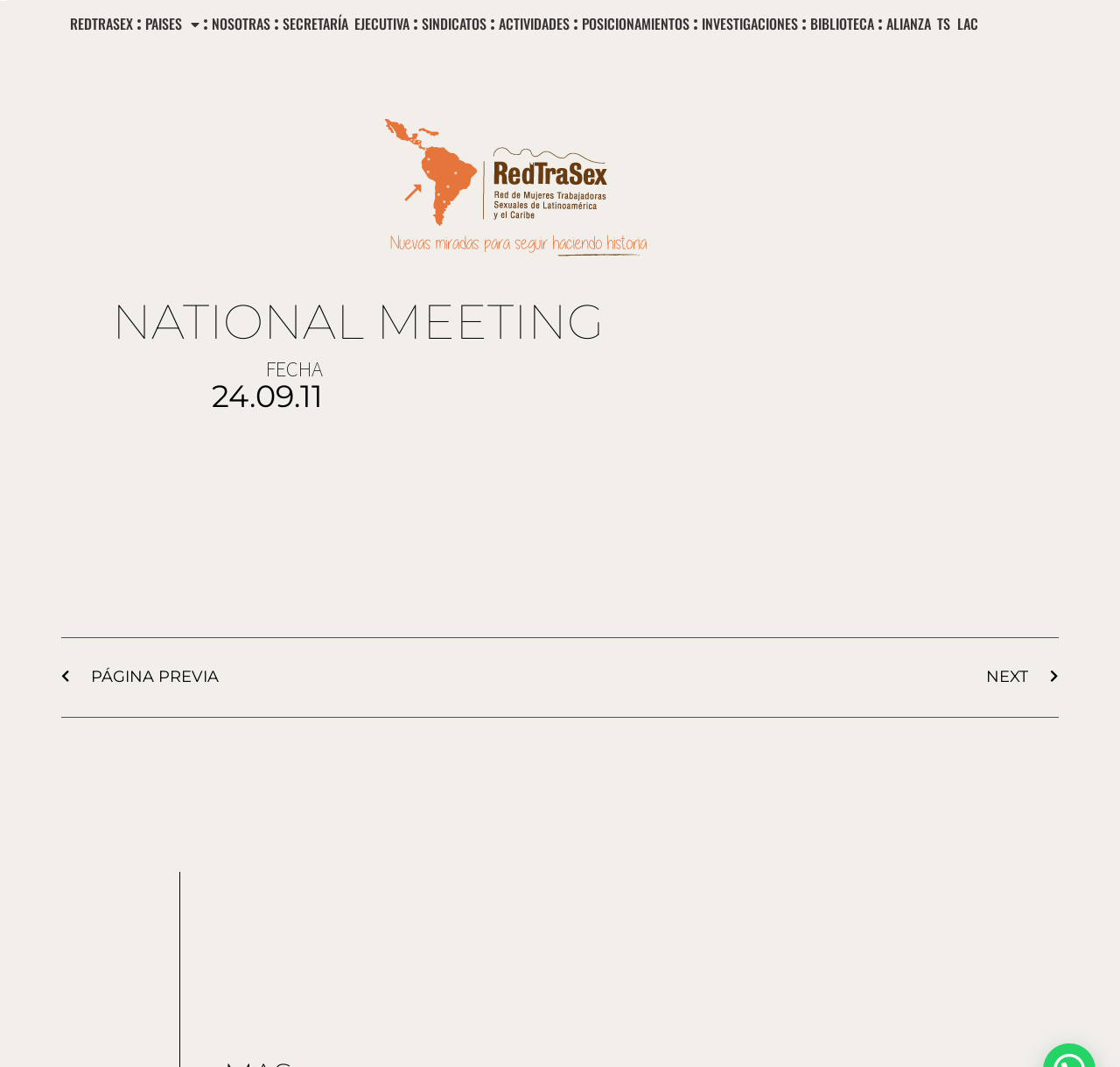Create a full and detailed caption for the entire webpage.

The webpage is about the National Meeting of RedTraSex, a organization focused on sex workers' rights. At the top, there is a navigation menu with 9 links: REDTRASEX, PAISES, NOSOTRAS, SECRETARÍA EJECUTIVA, SINDICATOS, ACTIVIDADES, POSICIONAMIENTOS, INVESTIGACIONES, and BIBLIOTECA. These links are aligned horizontally, taking up the entire width of the page.

Below the navigation menu, there is a prominent title "NATIONAL MEETING" in the center of the page. Underneath the title, there is a section with a heading "FECHA" (meaning "DATE" in Spanish) and a time element displaying the date "24.09.11".

On the left side of the page, there is a link to the previous page, labeled "Ant PÁGINA PREVIA", while on the right side, there is a link to the next page, labeled "NEXT Siguiente". These links are positioned near the bottom of the page.

Additionally, there is a large link in the middle of the page, but its text is not specified. It takes up a significant portion of the page's width.